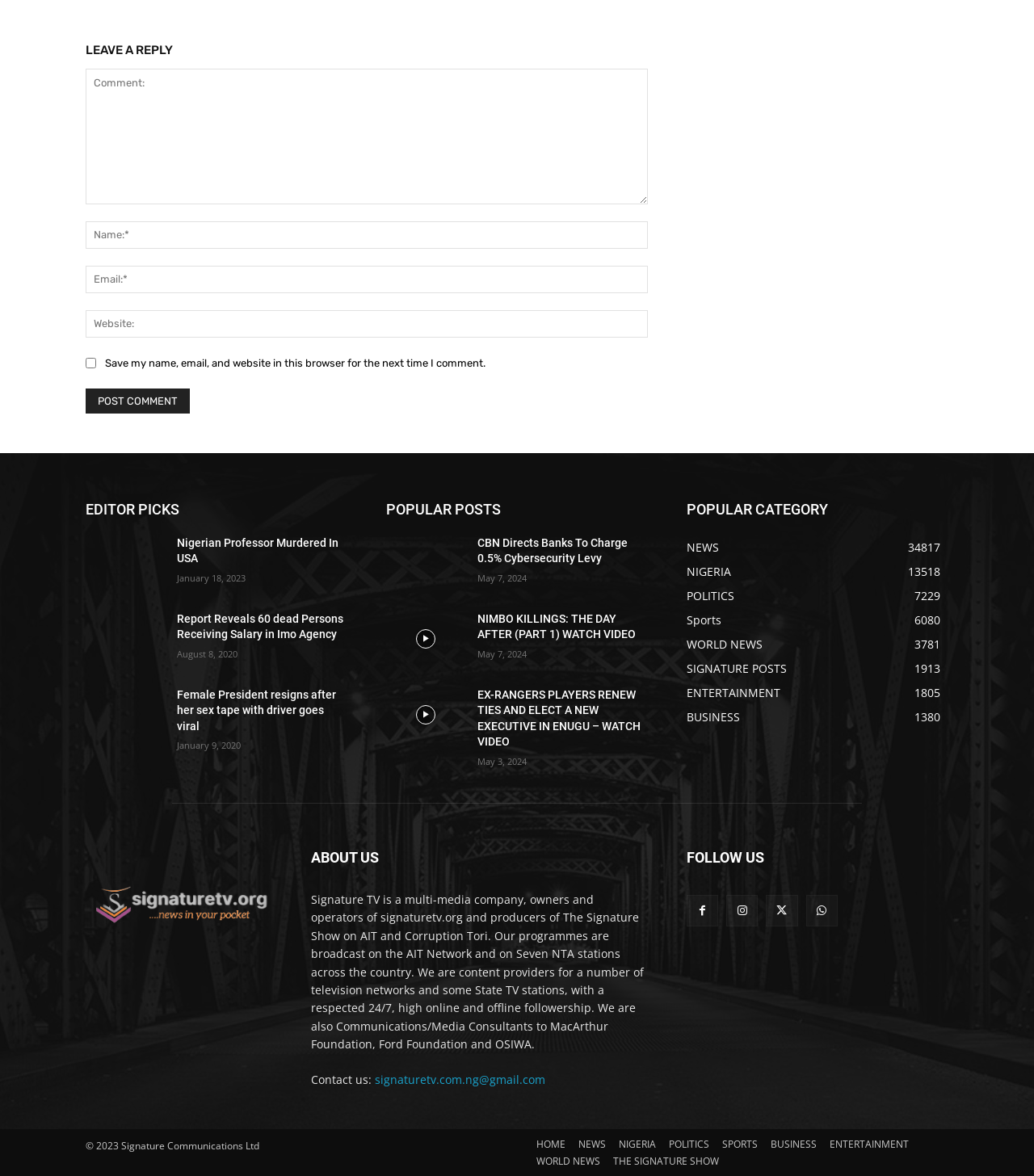Determine the bounding box coordinates for the region that must be clicked to execute the following instruction: "Post a comment".

[0.083, 0.33, 0.184, 0.351]